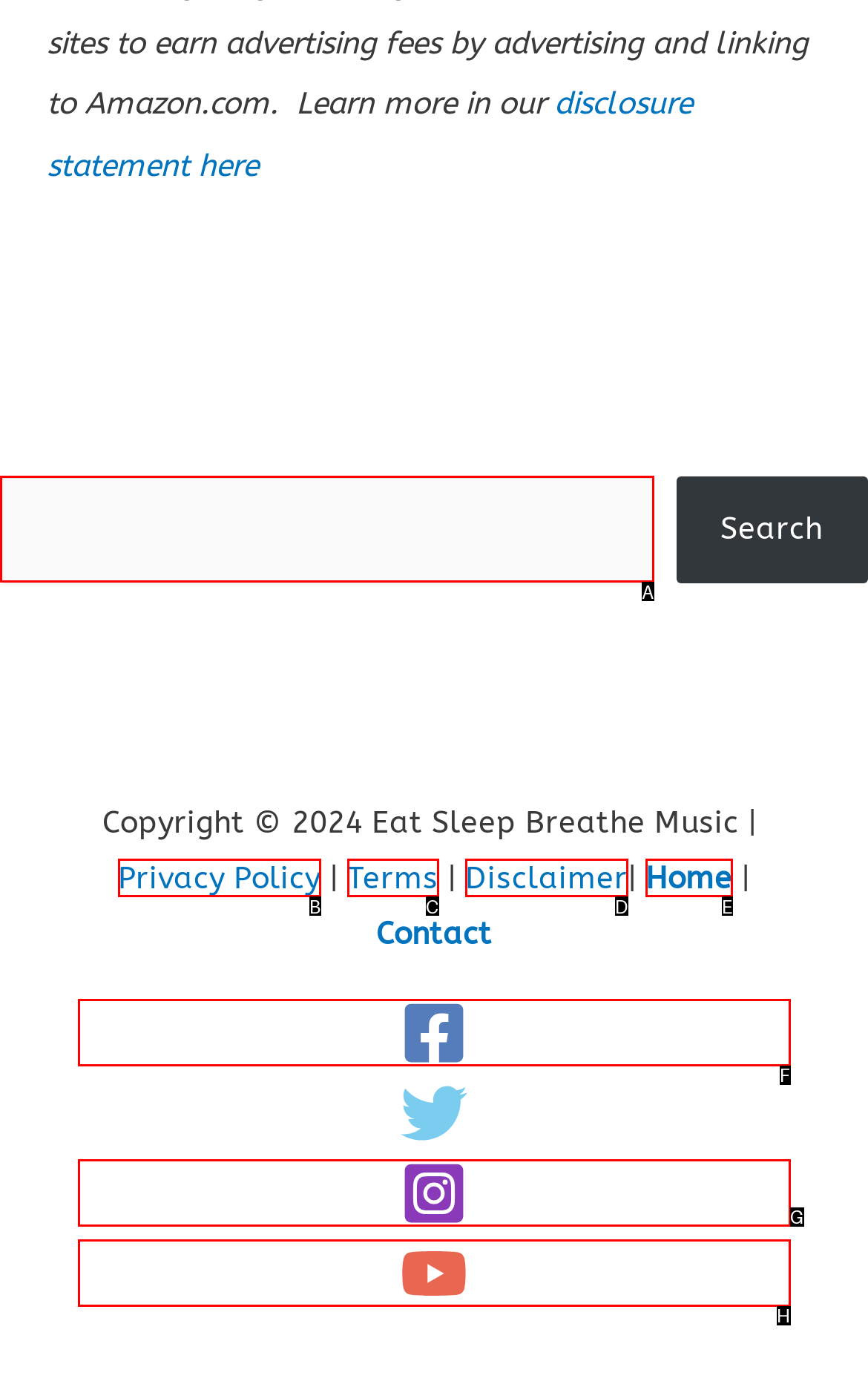Which HTML element should be clicked to complete the following task: search for something?
Answer with the letter corresponding to the correct choice.

A